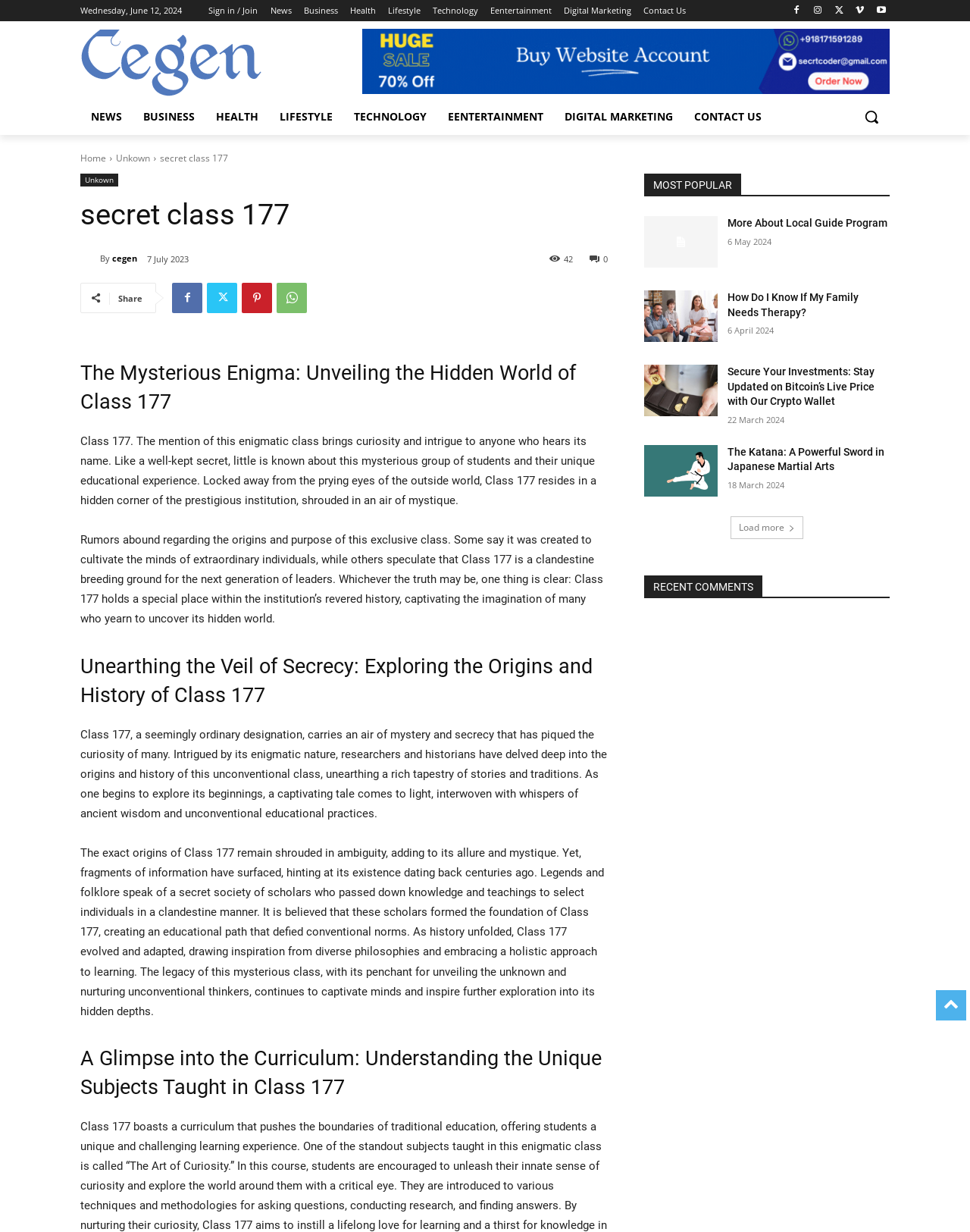Please find the bounding box for the UI element described by: "Sign in / Join".

[0.215, 0.0, 0.266, 0.017]